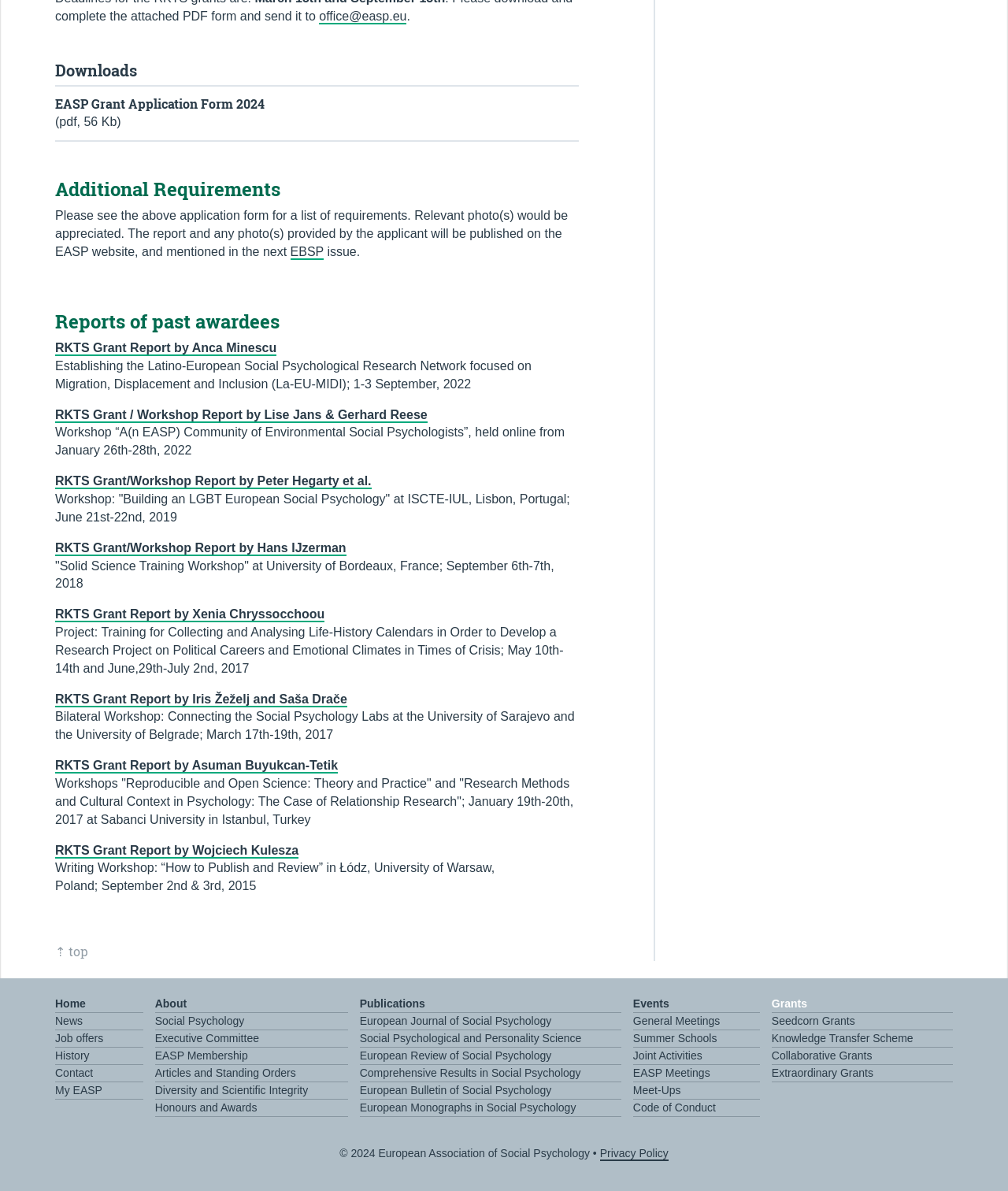What is the topic of the report by Anca Minescu?
Refer to the screenshot and deliver a thorough answer to the question presented.

The report by Anca Minescu is a RKTS Grant Report, as indicated by the link text 'RKTS Grant Report by Anca Minescu' on the webpage.